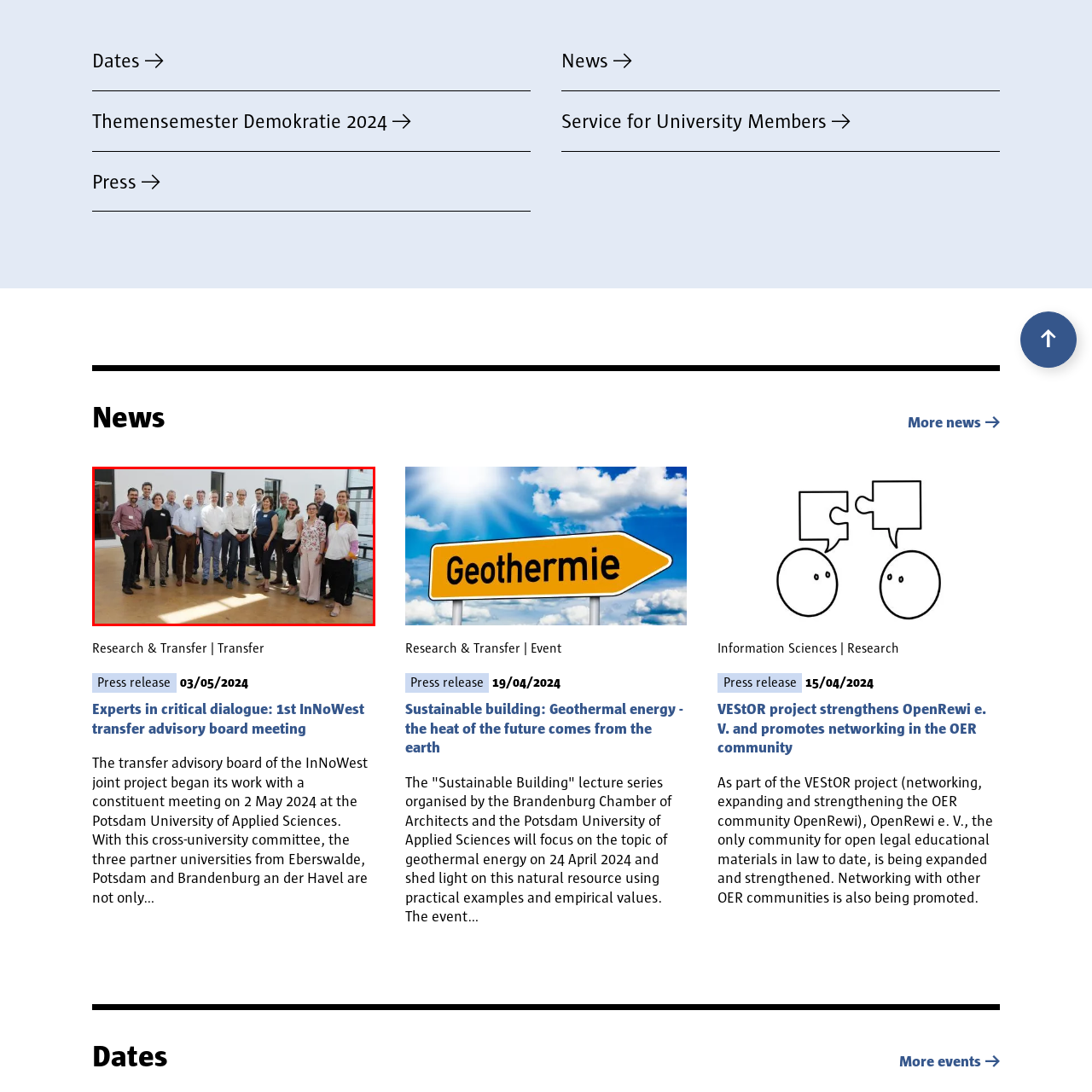Thoroughly describe the scene captured inside the red-bordered section of the image.

The image features a group portrait of the Transfer Advisory Board from the InNoWest initiative. The meeting, characterized by a collaborative and engaging atmosphere, showcases participants standing together, smiling, and dressed in a mix of business and casual attire. This diverse group includes both men and women, reflecting various professional backgrounds and expertise. The setting appears to be a modern interior with large windows that allow natural light to flood the room, creating a vibrant environment for dialogue and connection. The gathering marks the beginning of the advisory board's work as they seek to enhance partnerships and foster innovation across the involved universities.